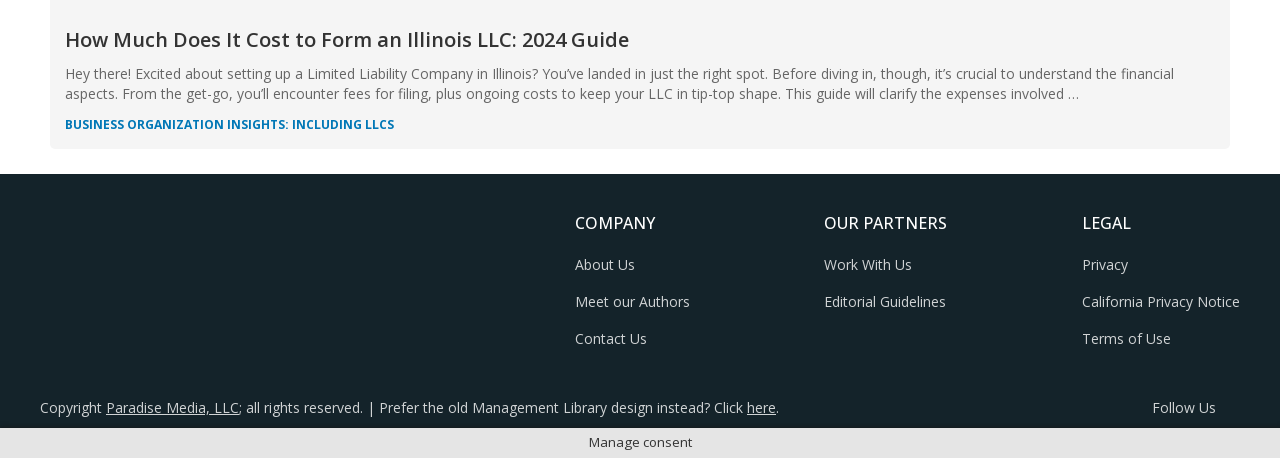Give a one-word or short-phrase answer to the following question: 
How many main sections are in the footer of the webpage?

3